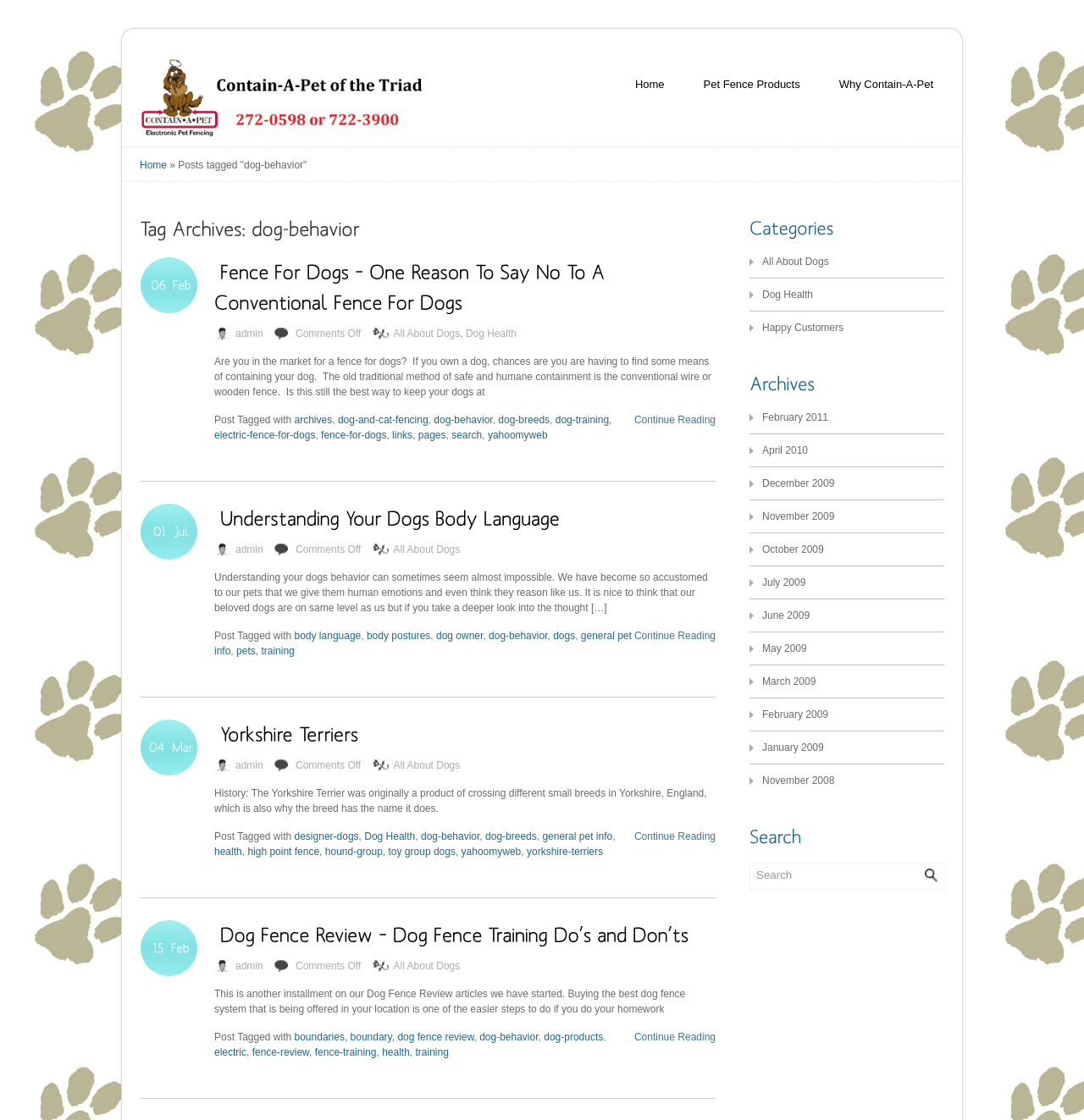Based on the element description: "designer-dogs", identify the UI element and provide its bounding box coordinates. Use four float numbers between 0 and 1, [left, top, right, bottom].

[0.271, 0.741, 0.331, 0.752]